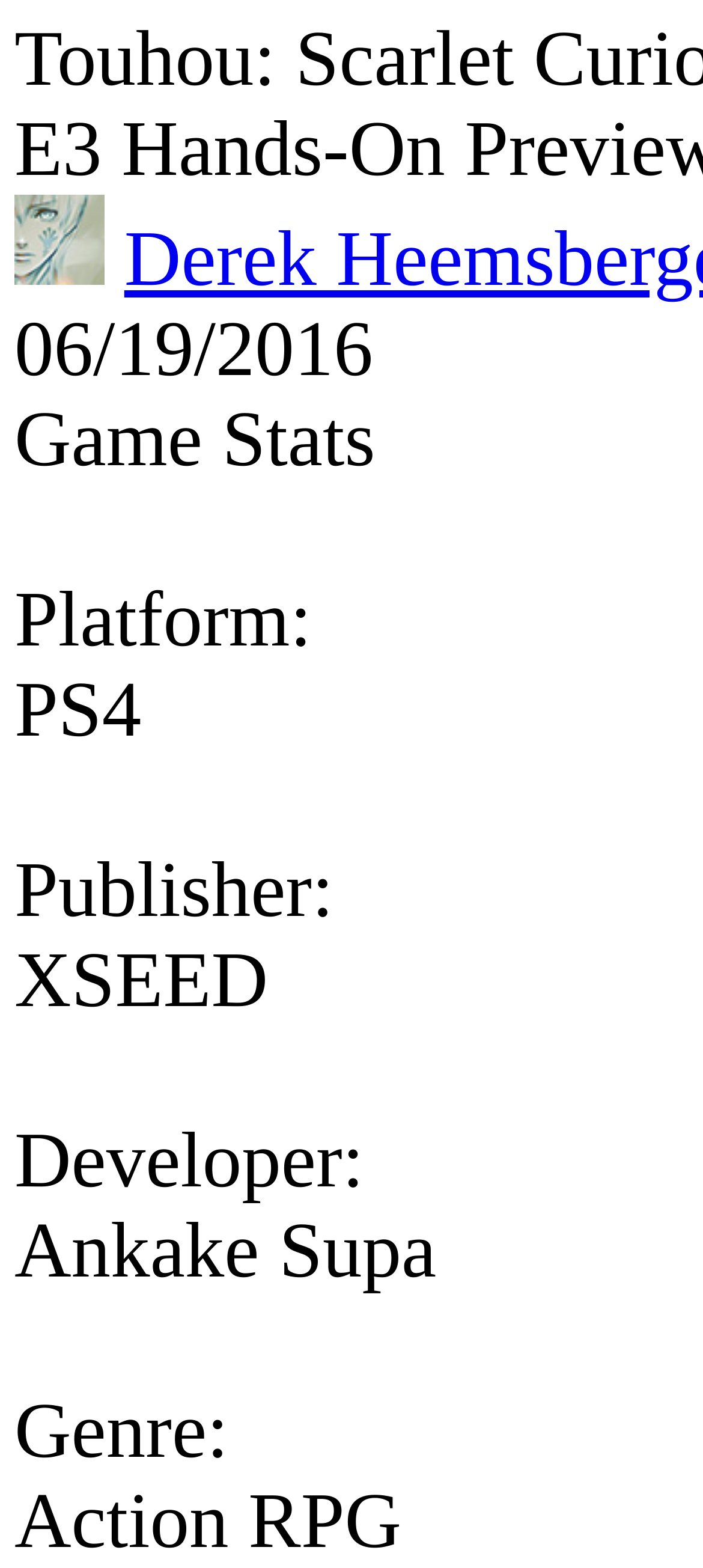What platform is Touhou: Scarlet Curiosity available on?
Please interpret the details in the image and answer the question thoroughly.

The platform that Touhou: Scarlet Curiosity is available on can be found by looking at the StaticText elements with the text 'Platform:' and 'PS4' on the page, which indicates that the game is available on the PlayStation 4 platform.